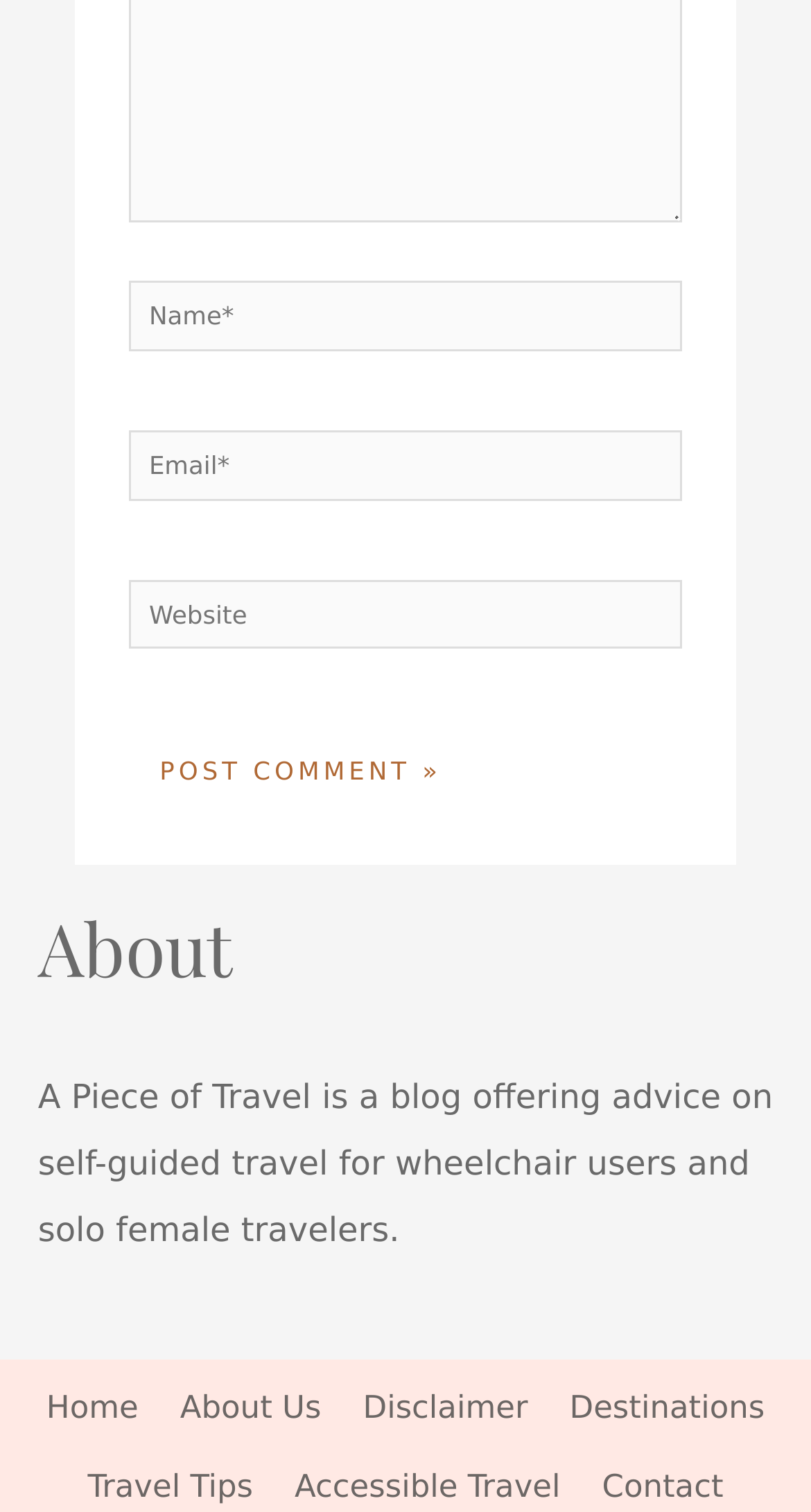Please identify the bounding box coordinates of the area I need to click to accomplish the following instruction: "Click the Post Comment button".

[0.158, 0.482, 0.583, 0.54]